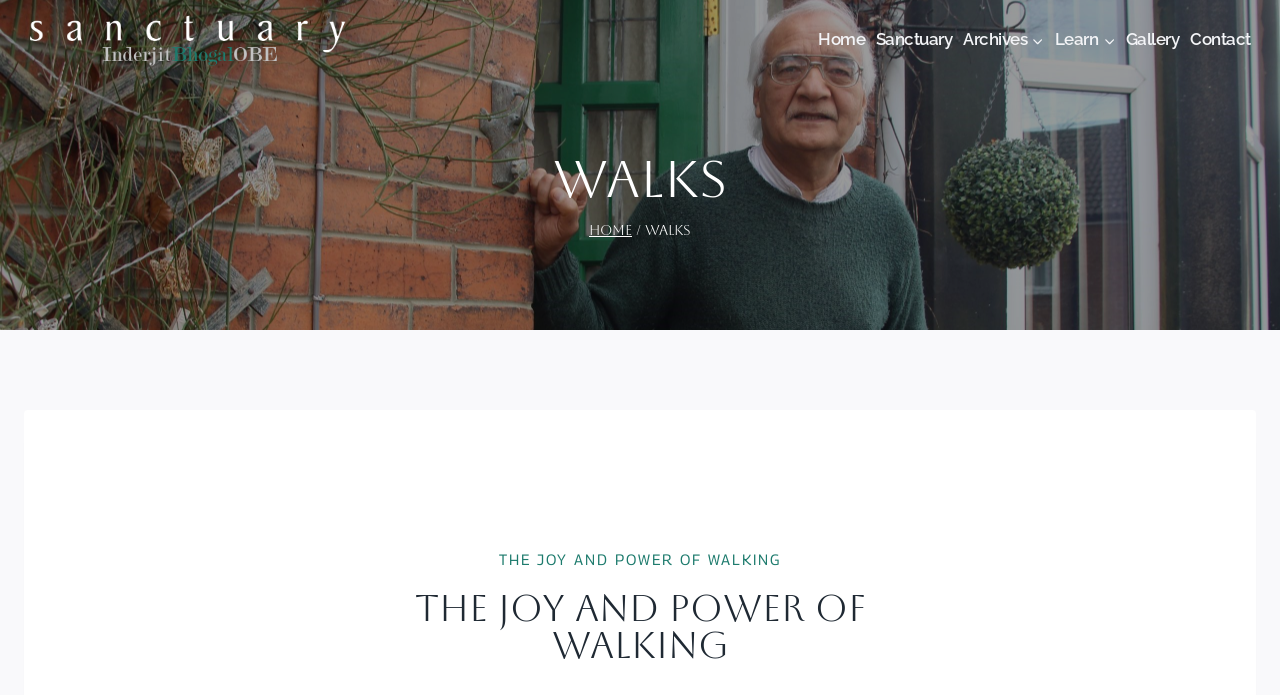Determine the bounding box coordinates for the area that should be clicked to carry out the following instruction: "go to home page".

[0.635, 0.036, 0.68, 0.08]